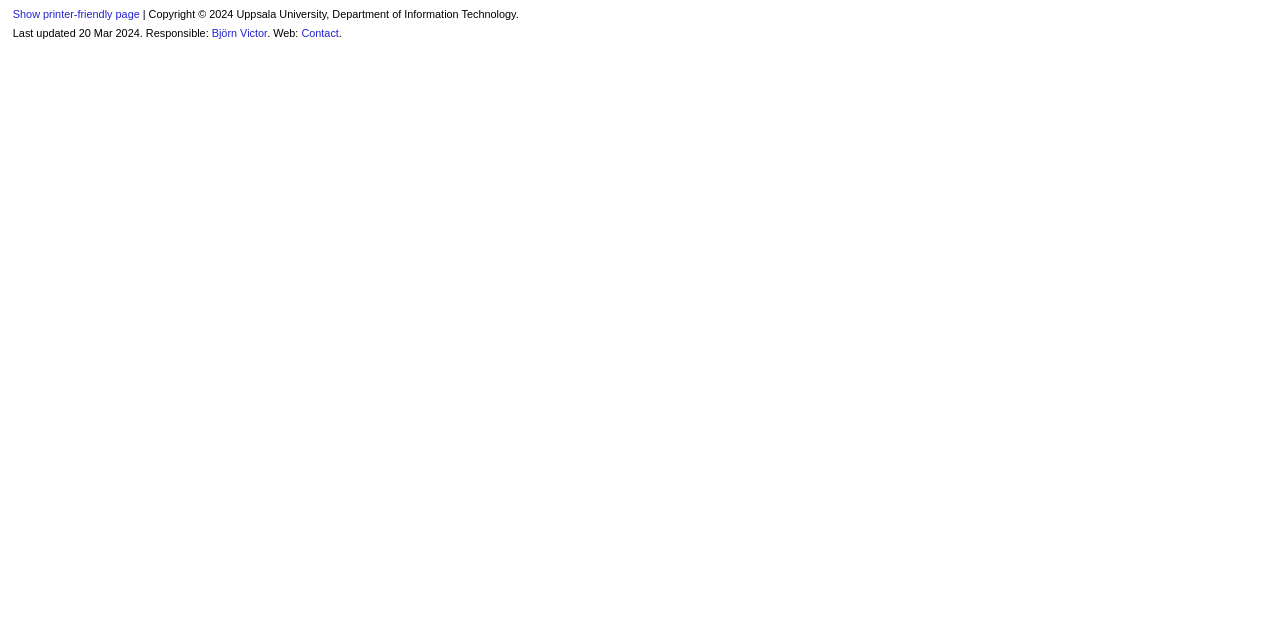Predict the bounding box of the UI element that fits this description: "Show printer-friendly page".

[0.01, 0.012, 0.109, 0.031]